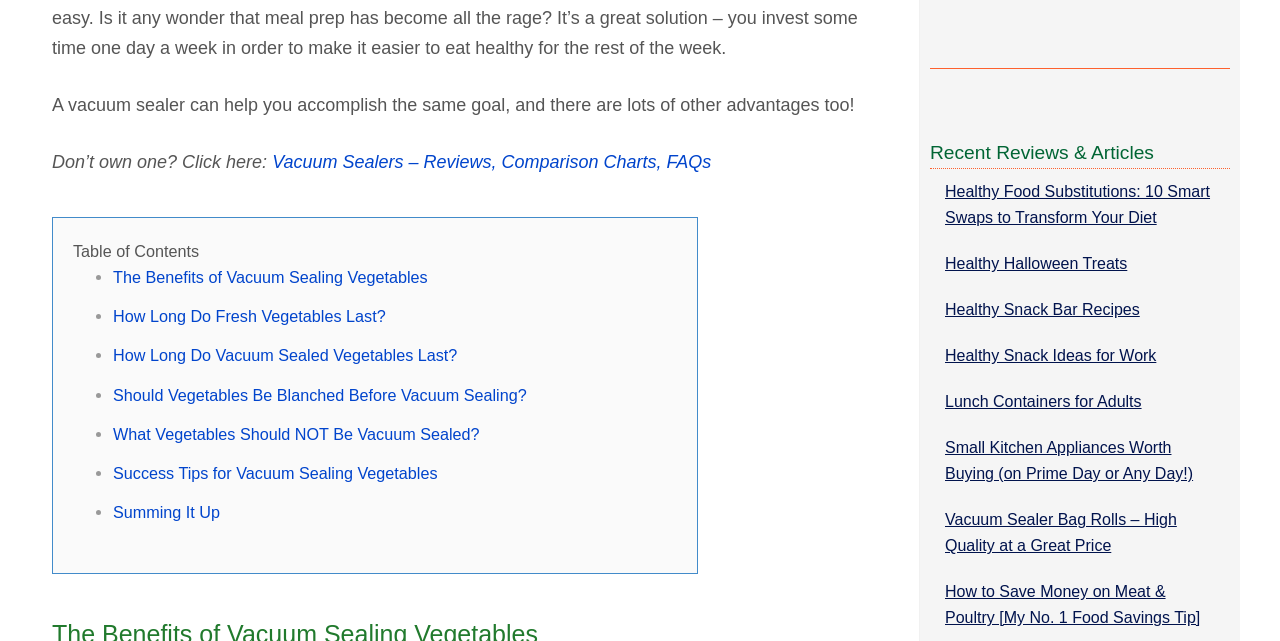Provide your answer to the question using just one word or phrase: What is the main topic of the webpage?

Vacuum sealing vegetables